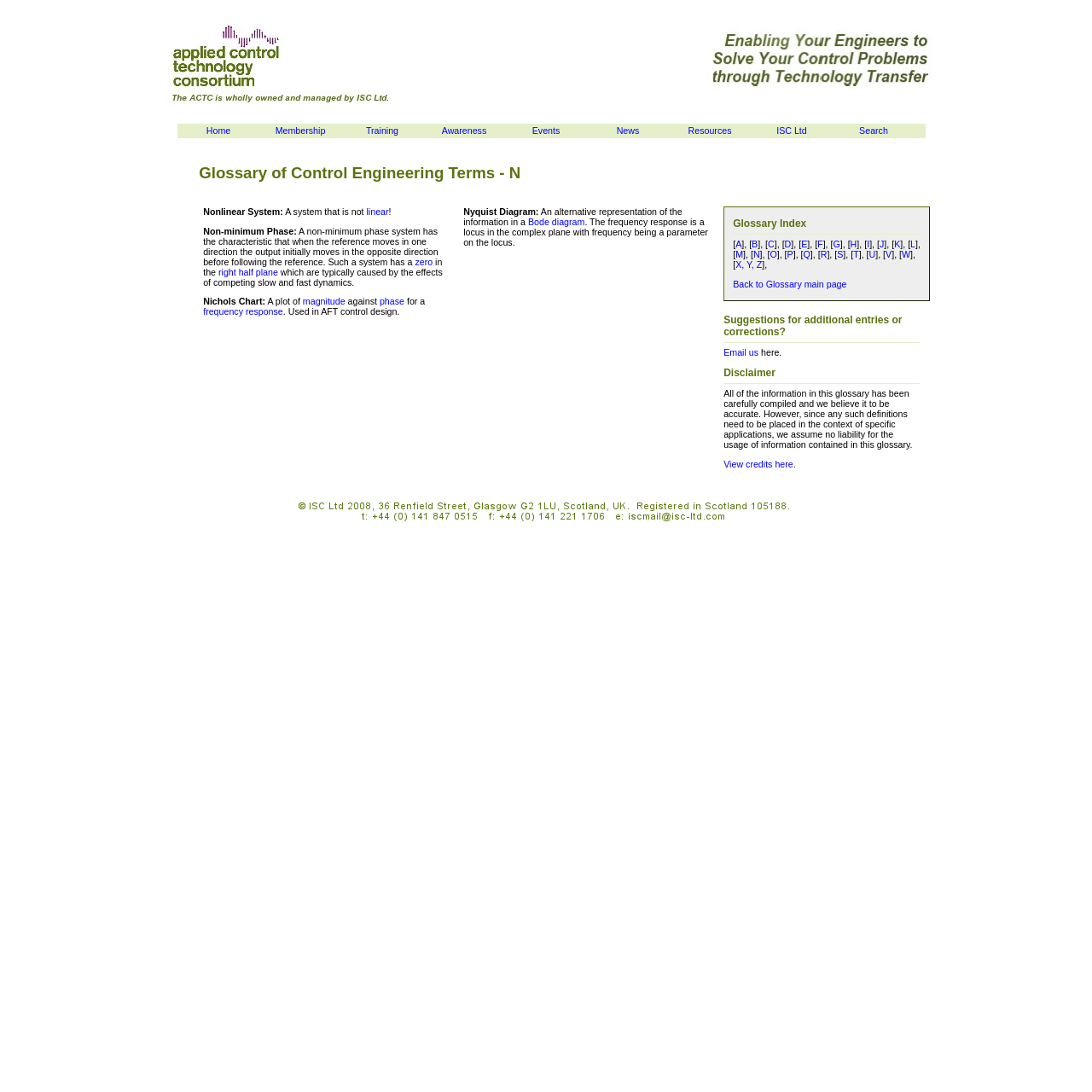Please mark the clickable region by giving the bounding box coordinates needed to complete this instruction: "Click on the 'Home' link".

[0.162, 0.113, 0.238, 0.127]